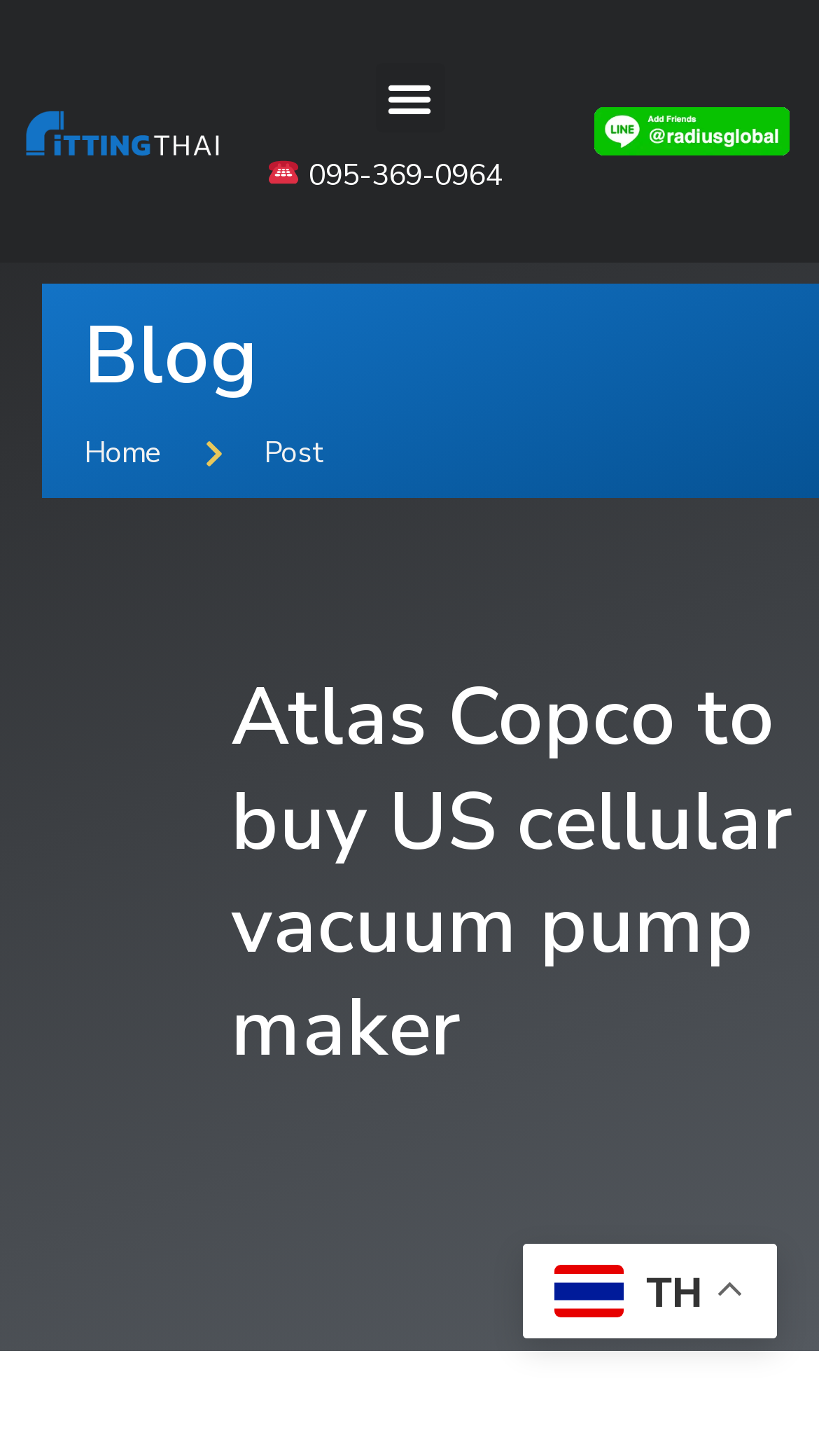What is the logo on the top left?
Refer to the image and respond with a one-word or short-phrase answer.

Fitting Thai